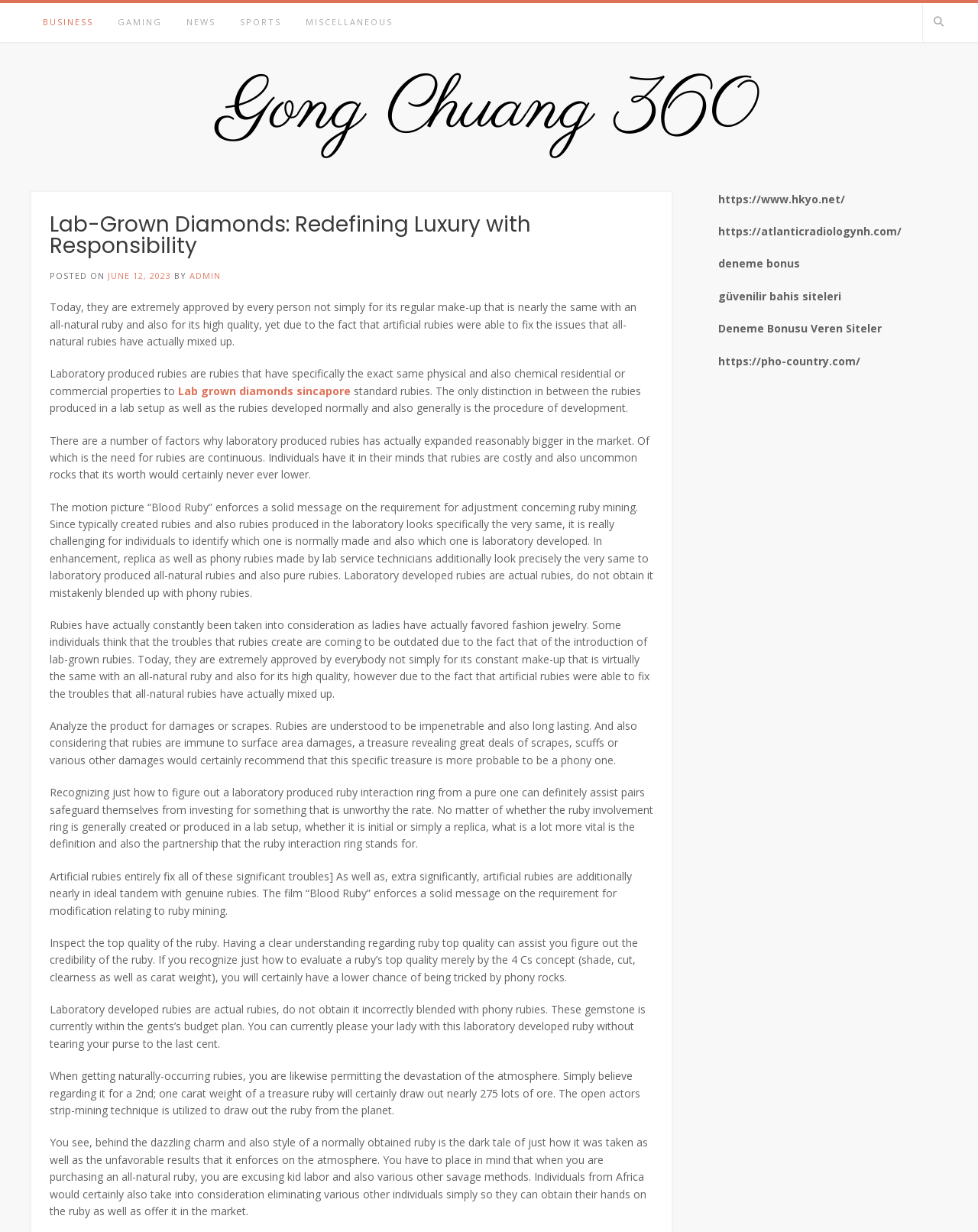How many links are listed at the bottom of the webpage?
Based on the visual details in the image, please answer the question thoroughly.

I counted the number of link elements at the bottom of the webpage with URLs 'https://www.hkyo.net/', 'https://atlanticradiologynh.com/', 'deneme bonus', 'güvenilir bahis siteleri', and 'Deneme Bonusu Veren Siteler', which are likely to be external links.